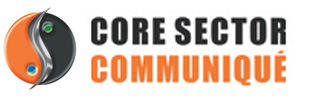Convey a detailed narrative of what is depicted in the image.

The image features the logo of "Core Sector Communiqué," a publication focused on capturing significant events and developments within key industries. The logo incorporates a dynamic design with contrasting colors, prominently displaying the words "CORE SECTOR" in bold, black lettering, complemented by "COMMUNIQUÉ" in a striking orange hue. This visually appealing logo symbolizes the publication's commitment to delivering essential insights and updates in a vibrant and engaging manner, reflecting the multifaceted nature of the core sector industries it represents.